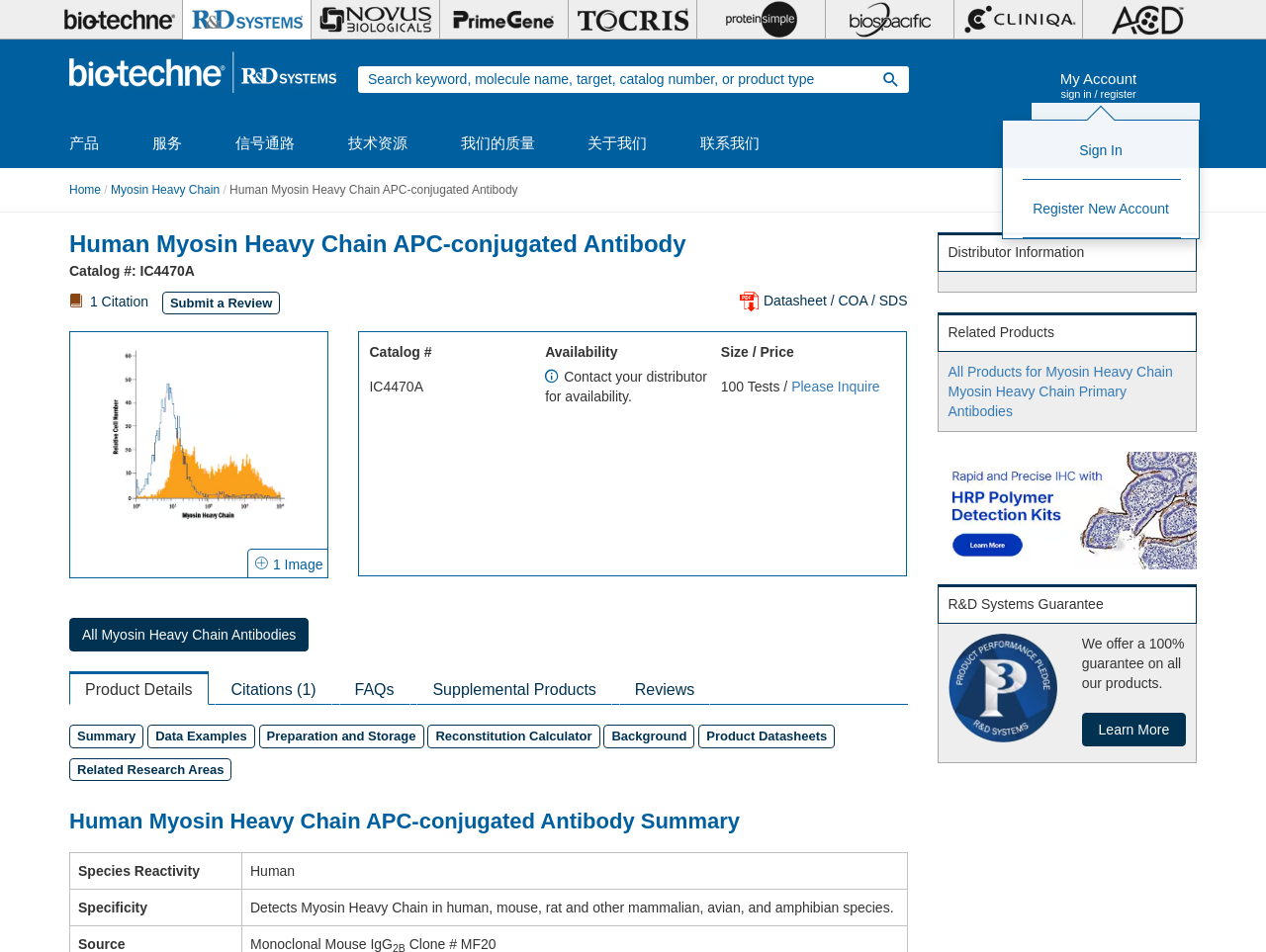Use a single word or phrase to respond to the question:
What is the catalog number of the antibody?

IC4470A